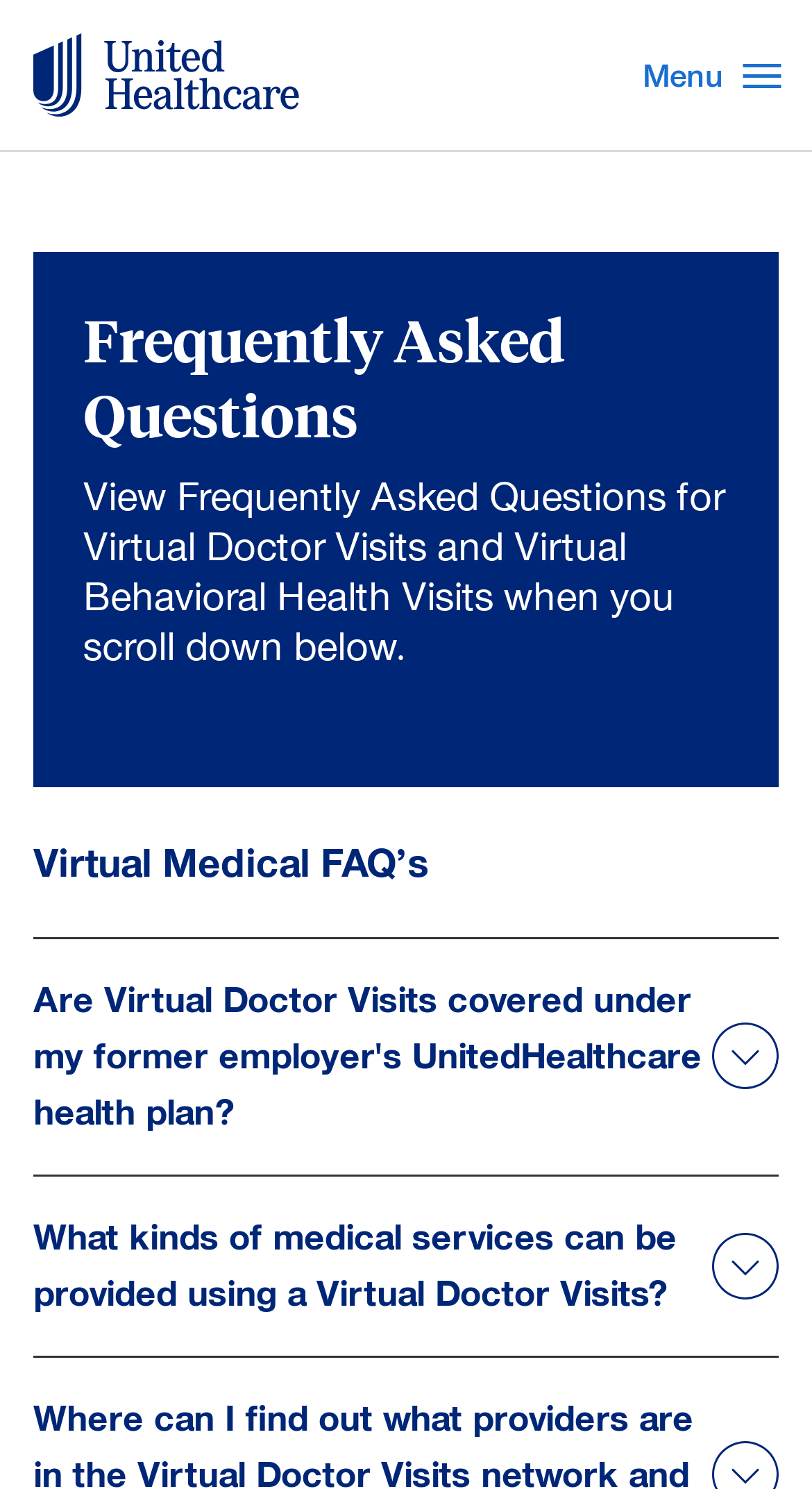Is the question about Virtual Doctor Visits coverage under a former employer's health plan answered on this page?
Please describe in detail the information shown in the image to answer the question.

The question about Virtual Doctor Visits coverage under a former employer's health plan is answered on this page because there is a heading that exactly matches this question, and it is followed by a button that suggests the answer can be expanded or collapsed.